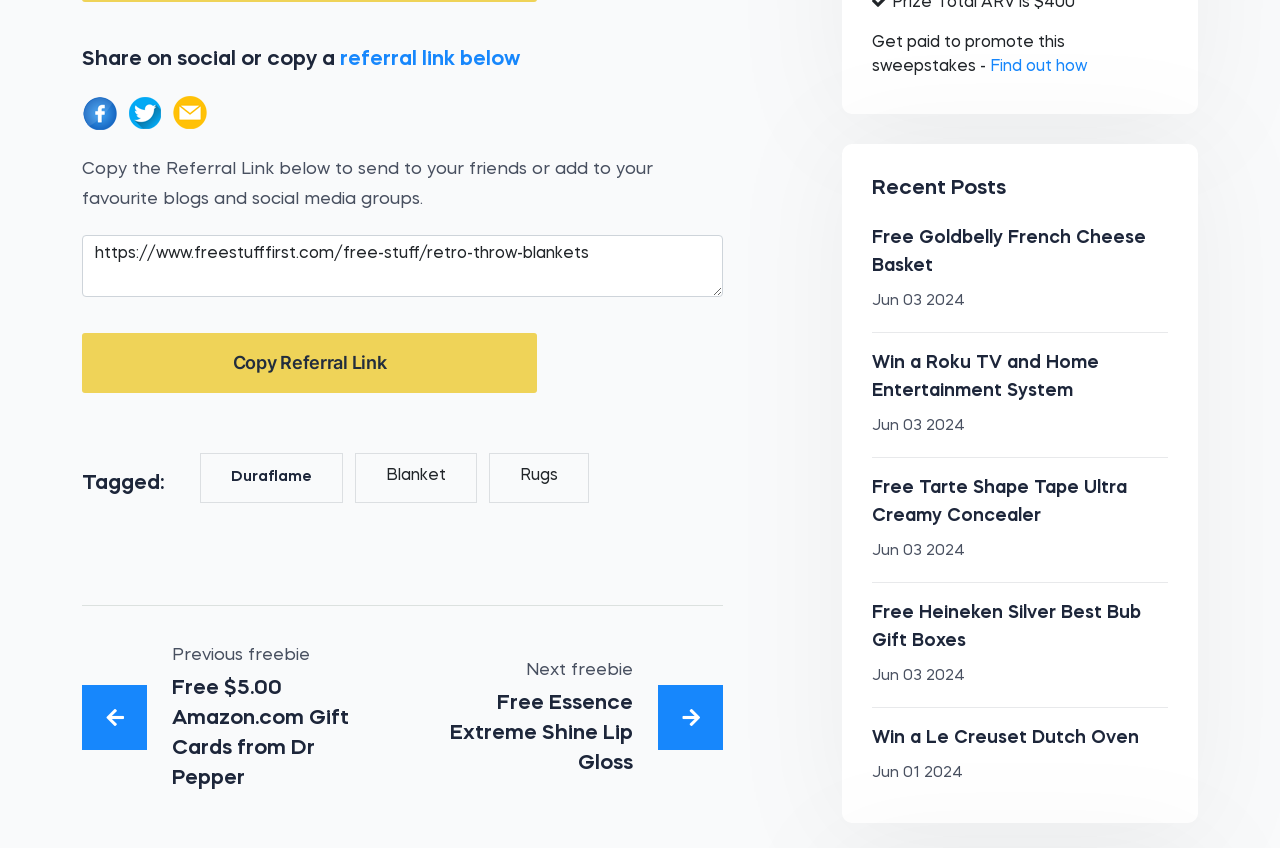Provide a one-word or one-phrase answer to the question:
What is the purpose of the 'Copy Referral Link' button?

Copy referral link